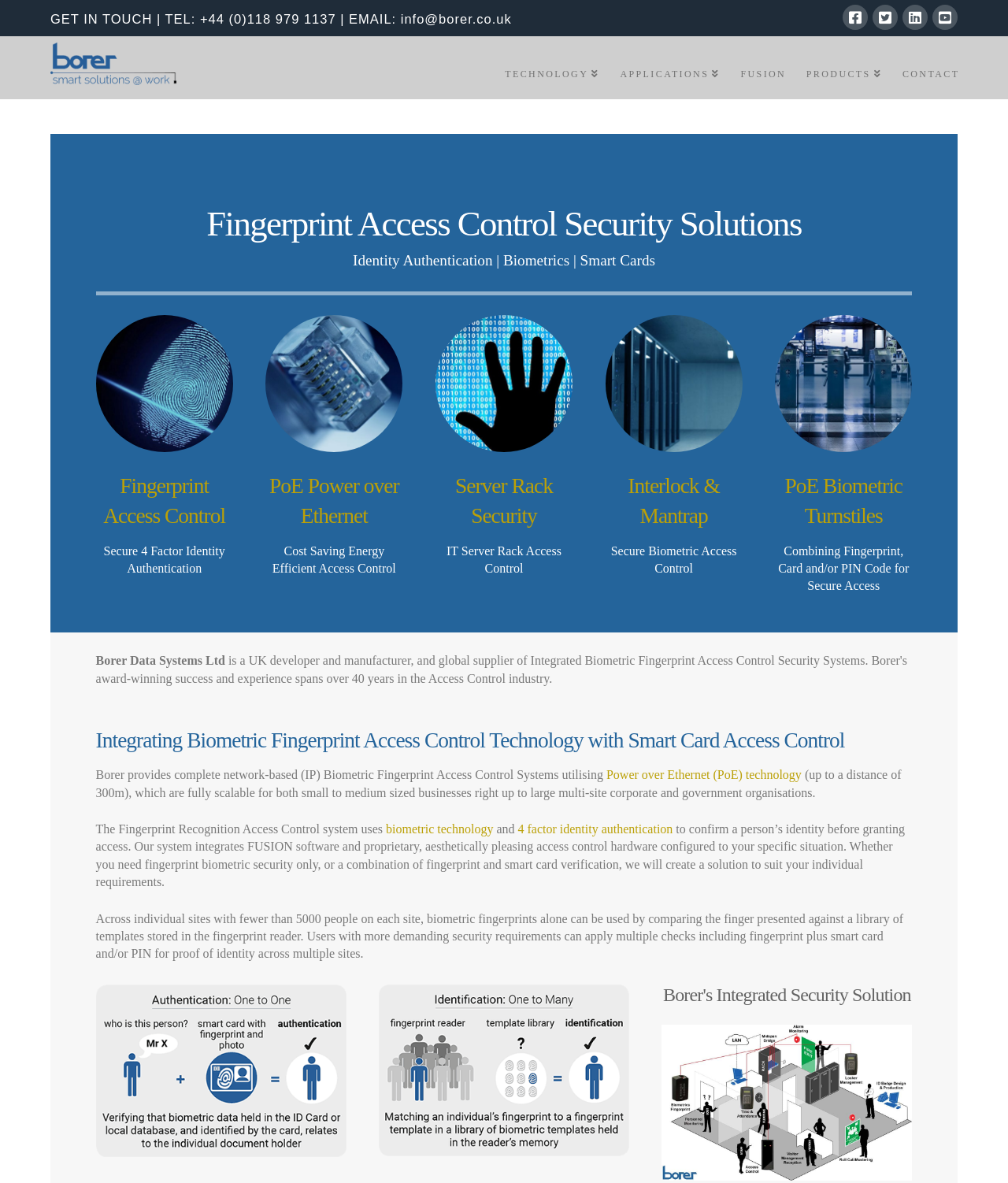Please identify the bounding box coordinates of the region to click in order to complete the task: "Visit the Facebook page". The coordinates must be four float numbers between 0 and 1, specified as [left, top, right, bottom].

[0.836, 0.004, 0.861, 0.025]